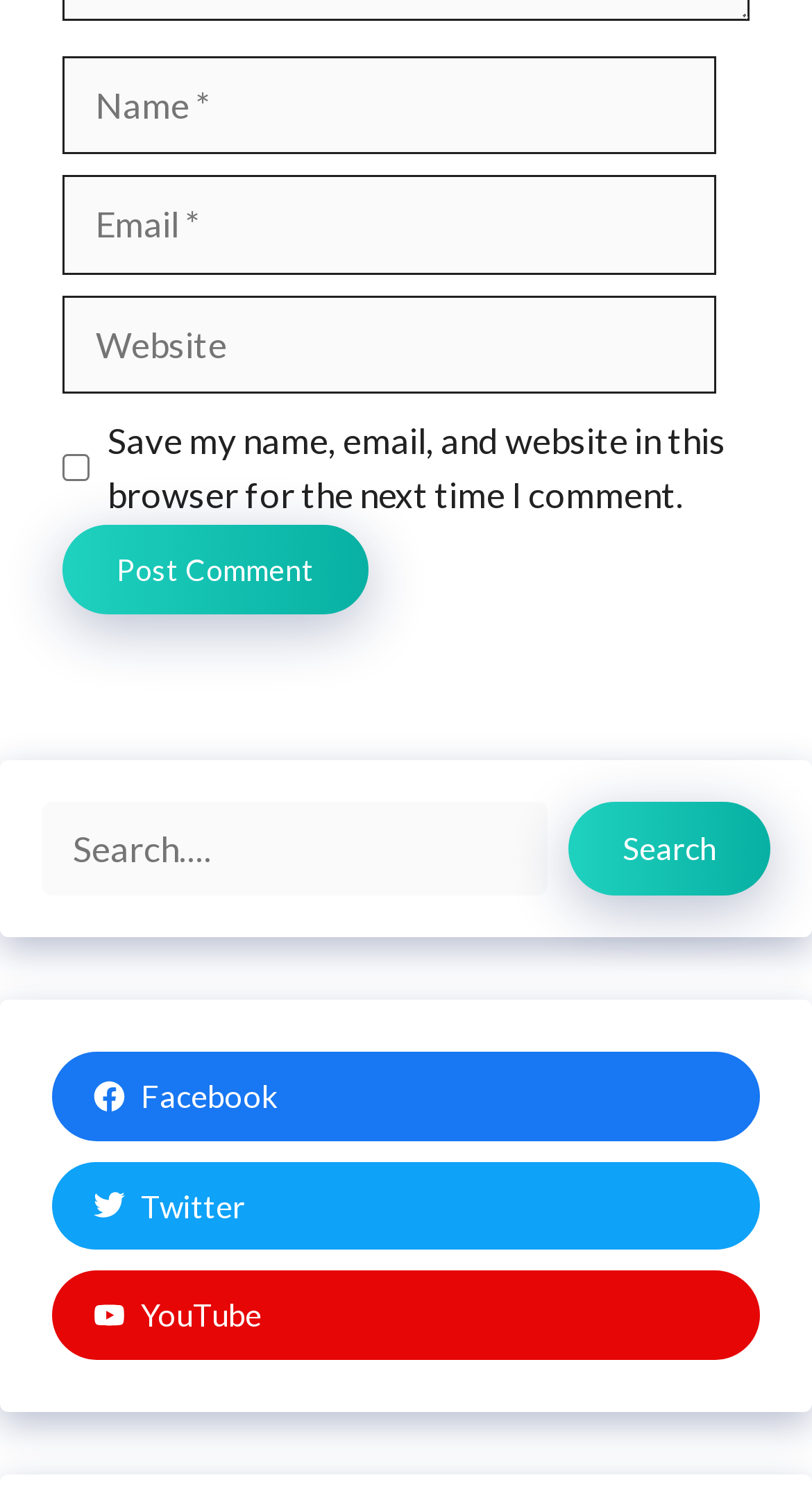Provide the bounding box coordinates of the area you need to click to execute the following instruction: "Explore October 2023".

None